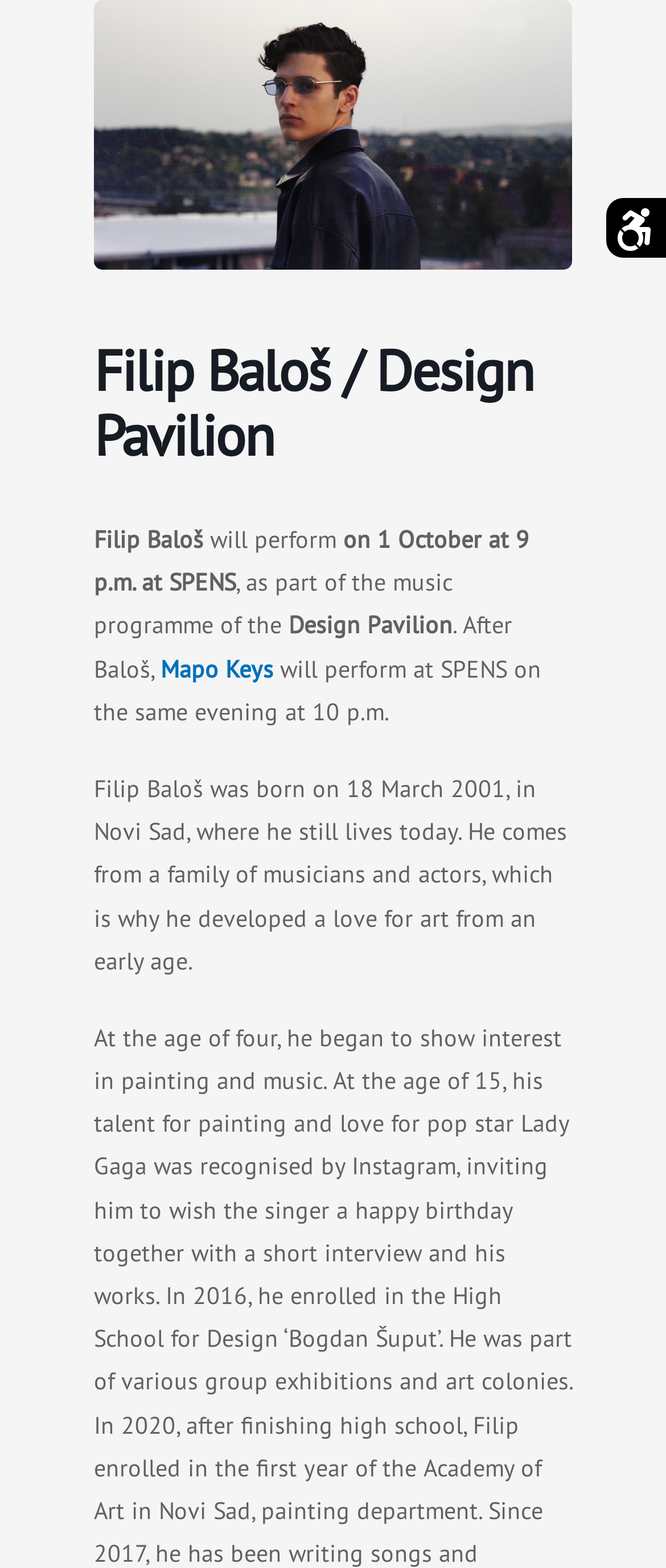Reply to the question with a brief word or phrase: Where was Filip Baloš born?

Novi Sad